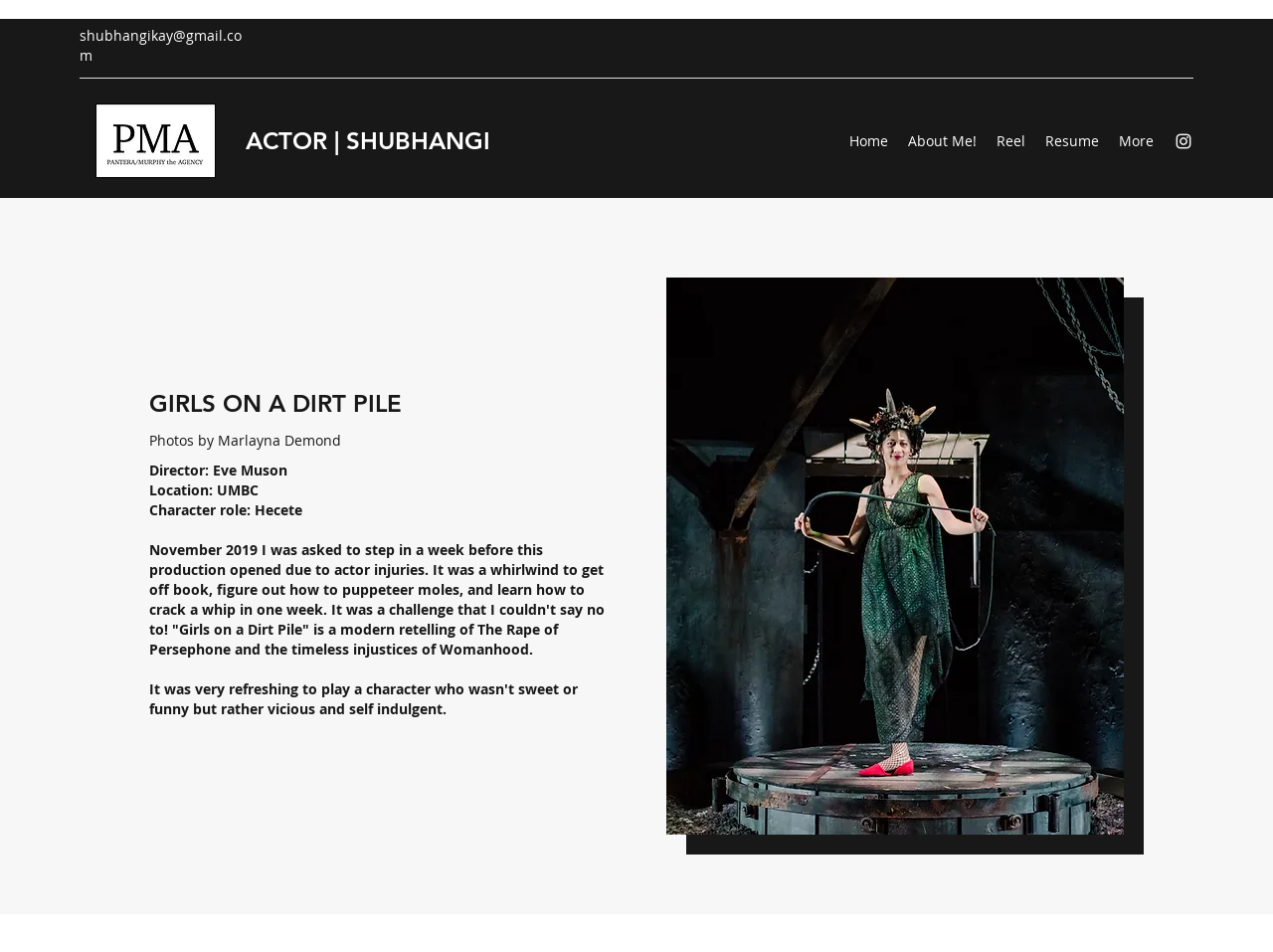Pinpoint the bounding box coordinates of the clickable element needed to complete the instruction: "View the actor's Instagram profile". The coordinates should be provided as four float numbers between 0 and 1: [left, top, right, bottom].

[0.922, 0.138, 0.938, 0.159]